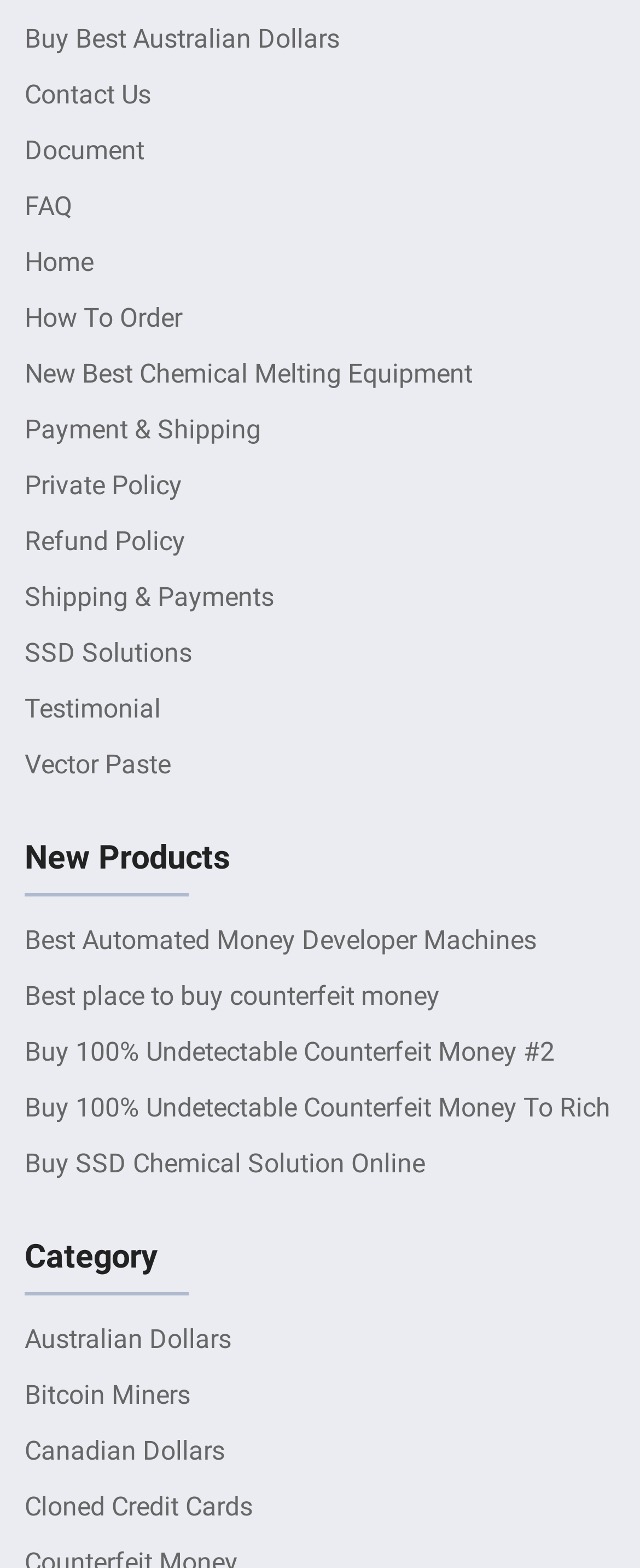Provide a single word or phrase to answer the given question: 
What is the first product listed under New Products?

Best Automated Money Developer Machines